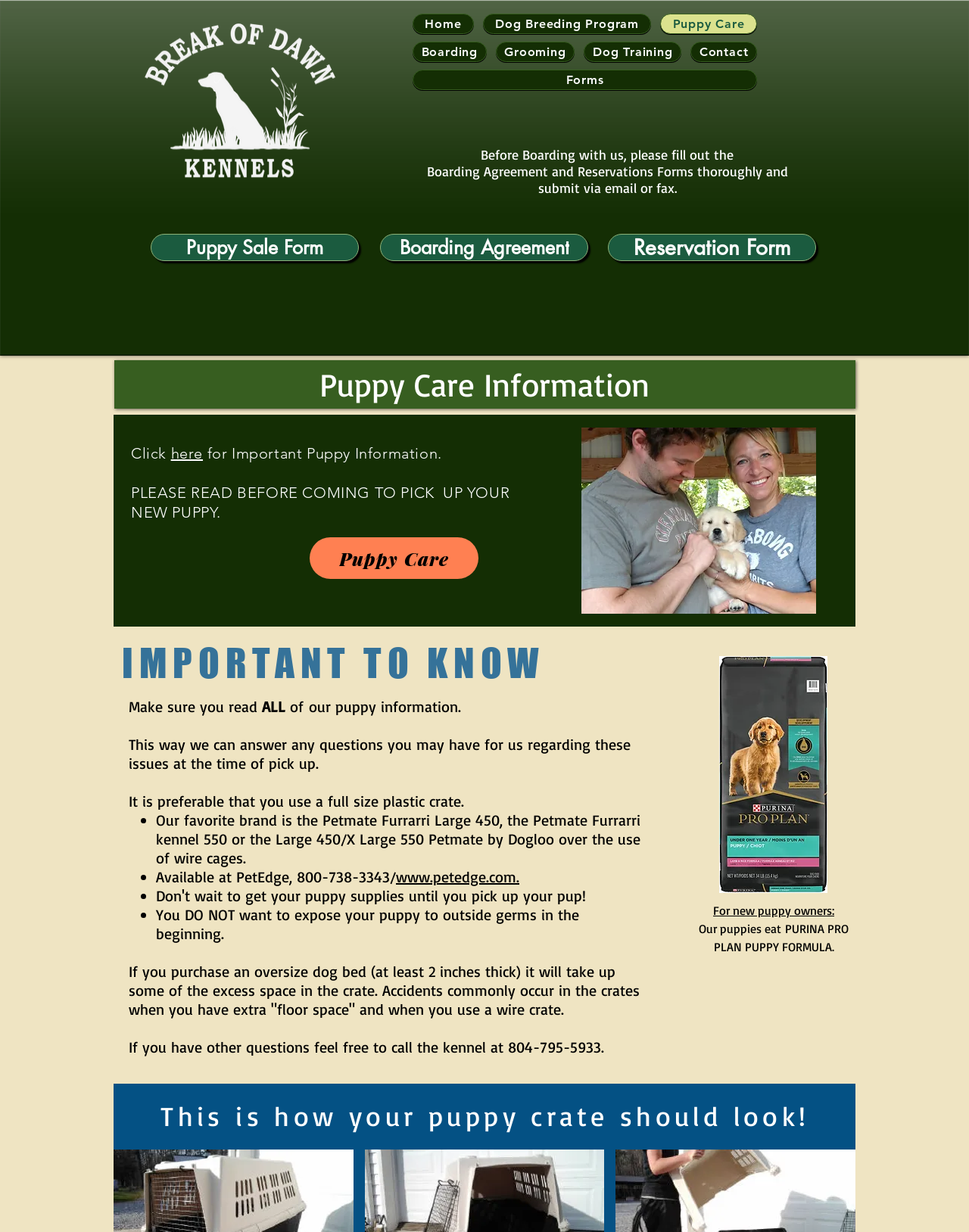Based on the image, please elaborate on the answer to the following question:
How can I contact the kennel?

The contact information for the kennel can be found near the bottom of the webpage. It is mentioned that if you have any questions, you can call the kennel at 804-795-5933.